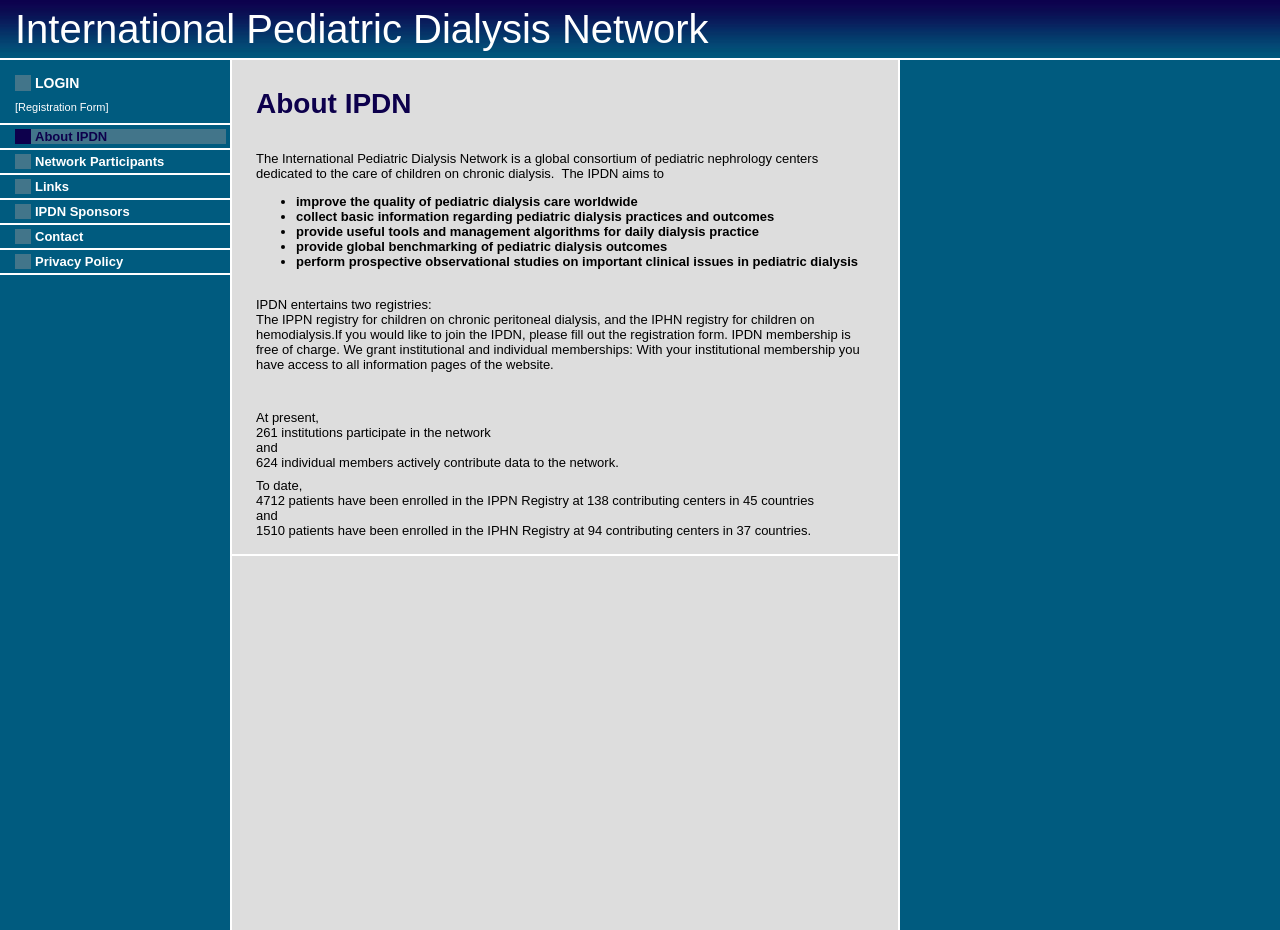Give a detailed account of the webpage.

The webpage is about the International Pediatric Peritoneal Dialysis Network (IPDN) and its "About" page. At the top, there is a row with a grid cell containing the network's name. Below this, there are several links, including "LOGIN", "Registration Form", "About IPDN", "Network Participants", "Links", "IPDN Sponsors", "Contact", and "Privacy Policy". 

Below these links, there is a heading "About IPDN" followed by a list of bullet points describing the network's goals, including collecting information on pediatric dialysis practices and outcomes, providing tools and management algorithms, benchmarking pediatric dialysis outcomes, and performing observational studies. 

Further down, there is a section of text explaining that IPDN has two registries: one for children on chronic peritoneal dialysis and one for children on hemodialysis. It also mentions that membership is free and open to institutions and individuals. 

The webpage then displays some statistics about the network, including the number of participating institutions and individual members, as well as the number of patients enrolled in the registries from various countries.